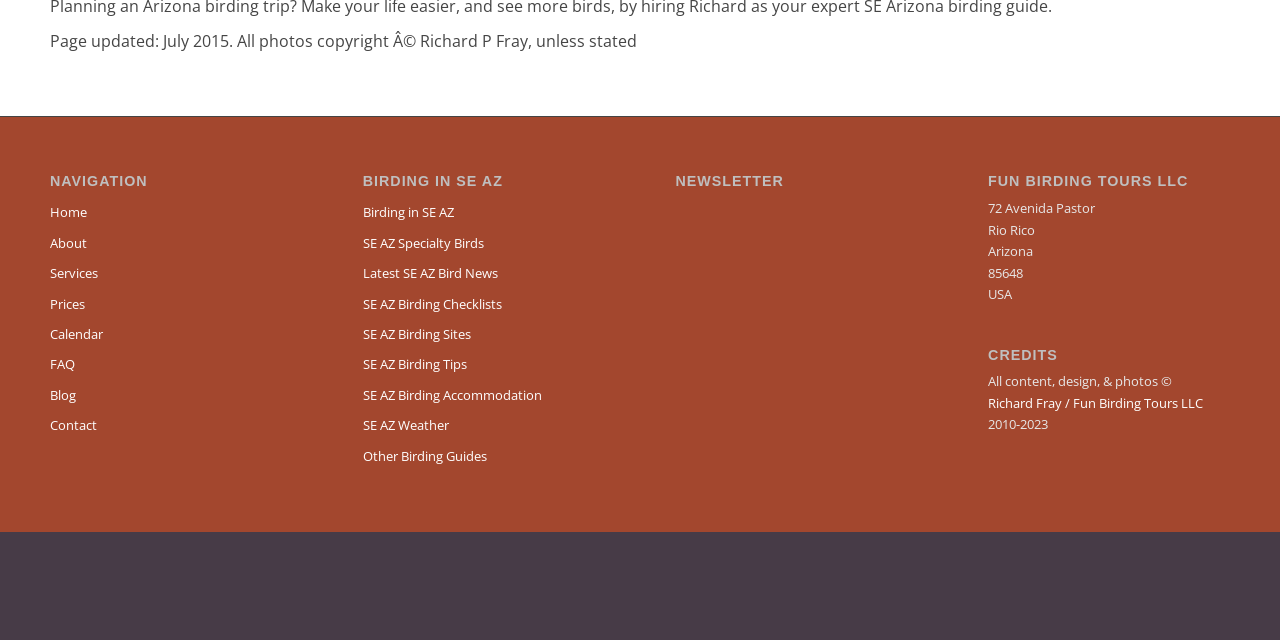Determine the bounding box coordinates in the format (top-left x, top-left y, bottom-right x, bottom-right y). Ensure all values are floating point numbers between 0 and 1. Identify the bounding box of the UI element described by: SE AZ Specialty Birds

[0.283, 0.357, 0.472, 0.405]